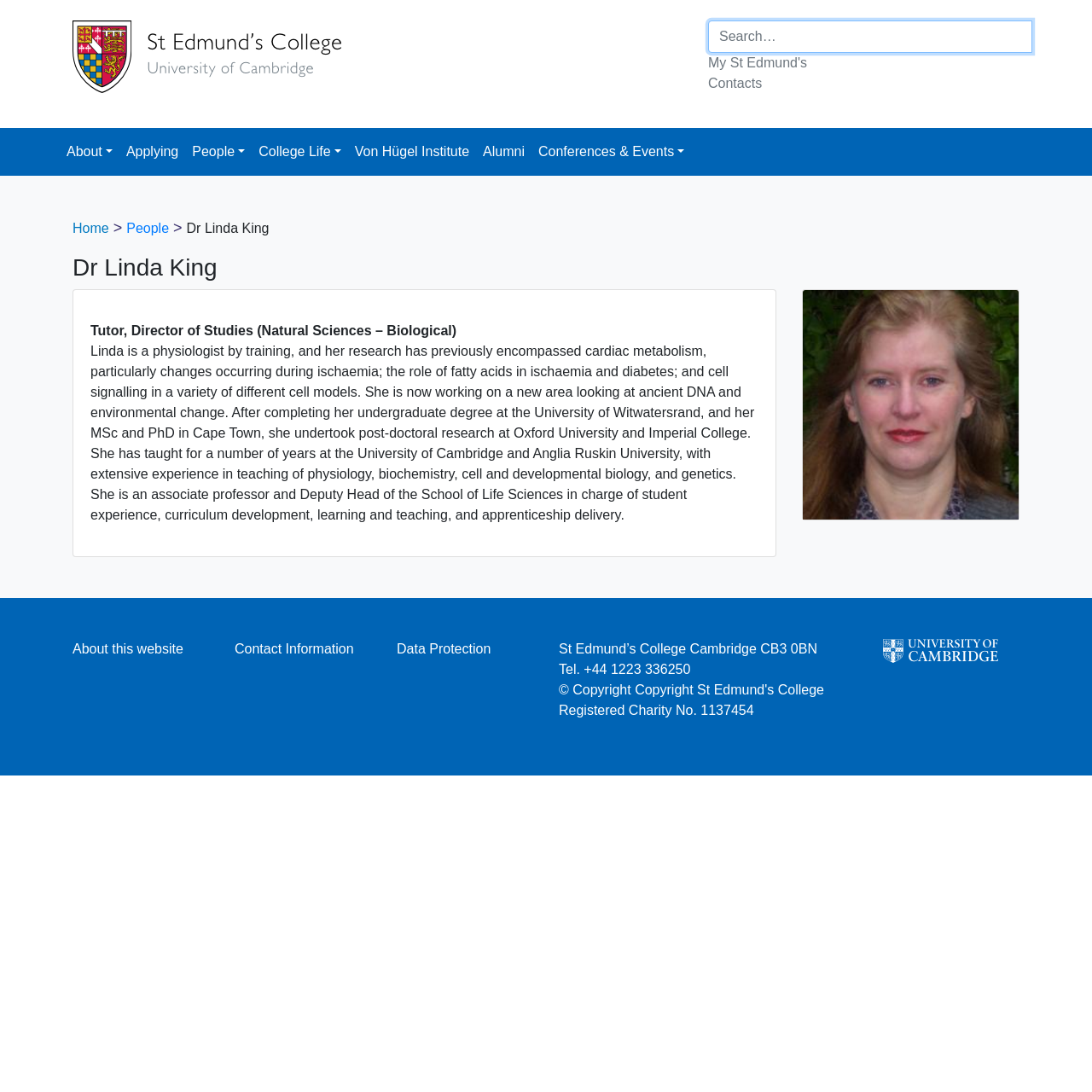Provide the bounding box coordinates of the section that needs to be clicked to accomplish the following instruction: "Visit St Edmunds College website."

[0.066, 0.044, 0.312, 0.058]